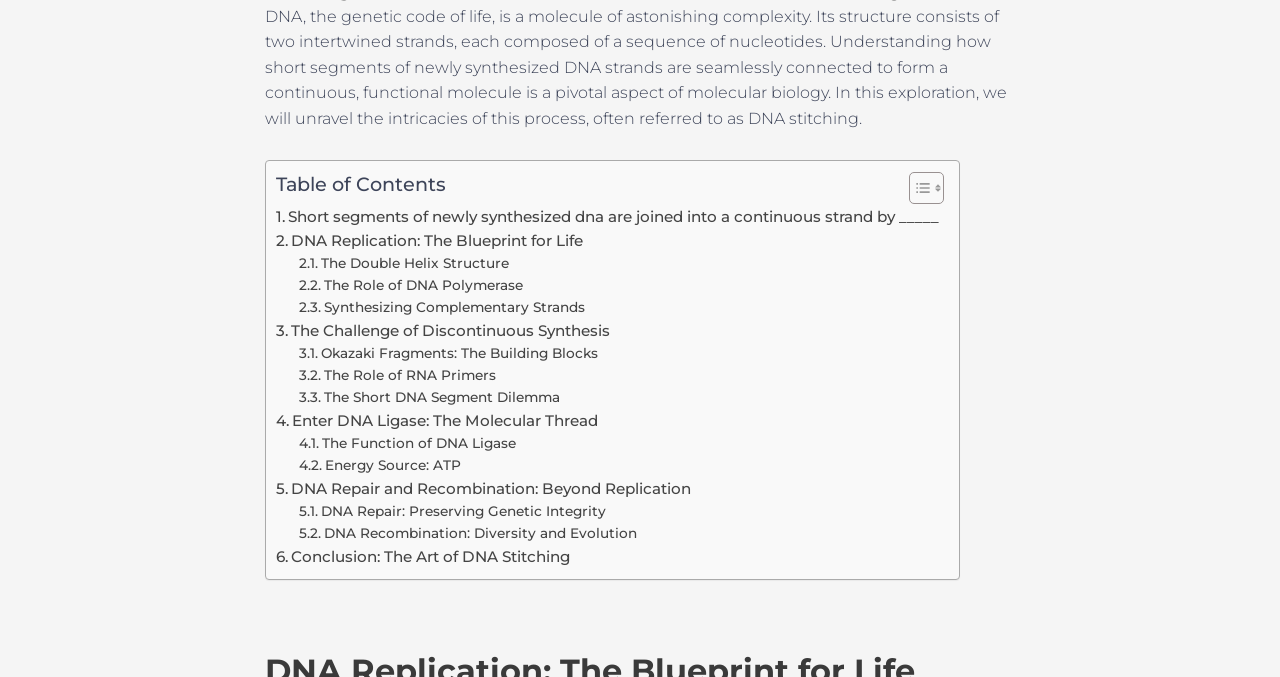Locate the bounding box of the UI element based on this description: "Toggle". Provide four float numbers between 0 and 1 as [left, top, right, bottom].

[0.698, 0.252, 0.734, 0.302]